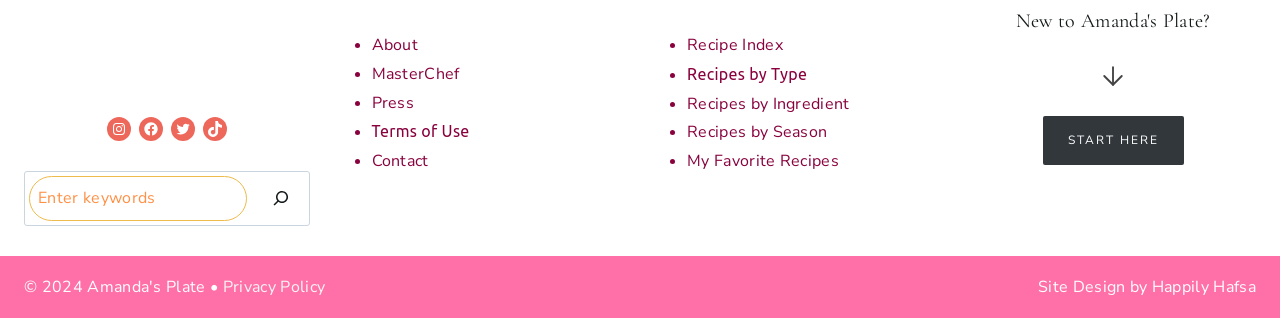Identify the bounding box coordinates of the region that needs to be clicked to carry out this instruction: "Start exploring Amanda's Plate". Provide these coordinates as four float numbers ranging from 0 to 1, i.e., [left, top, right, bottom].

[0.815, 0.364, 0.925, 0.519]